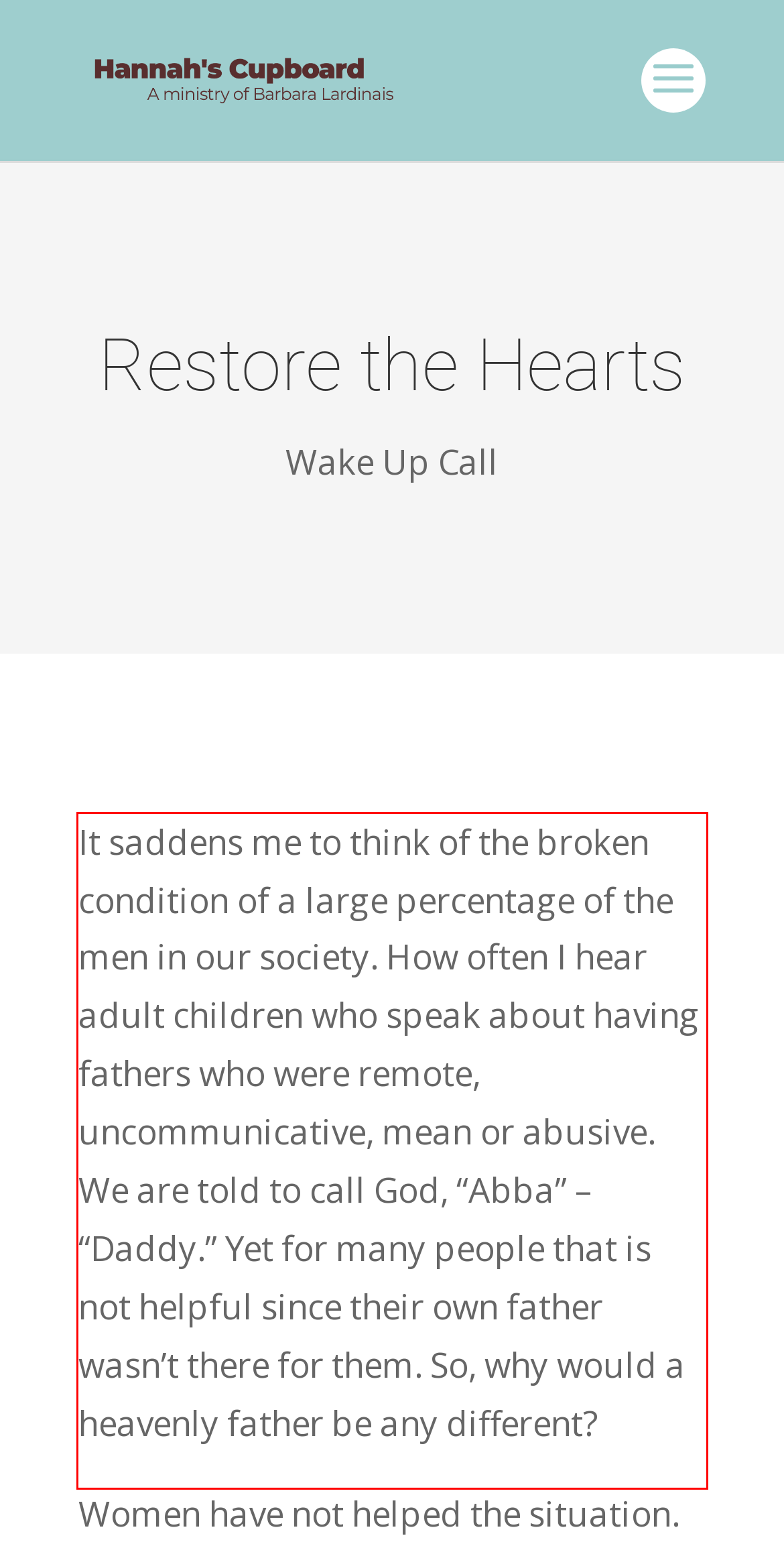Using the provided webpage screenshot, identify and read the text within the red rectangle bounding box.

It saddens me to think of the broken condition of a large percentage of the men in our society. How often I hear adult children who speak about having fathers who were remote, uncommunicative, mean or abusive. We are told to call God, “Abba” – “Daddy.” Yet for many people that is not helpful since their own father wasn’t there for them. So, why would a heavenly father be any different?